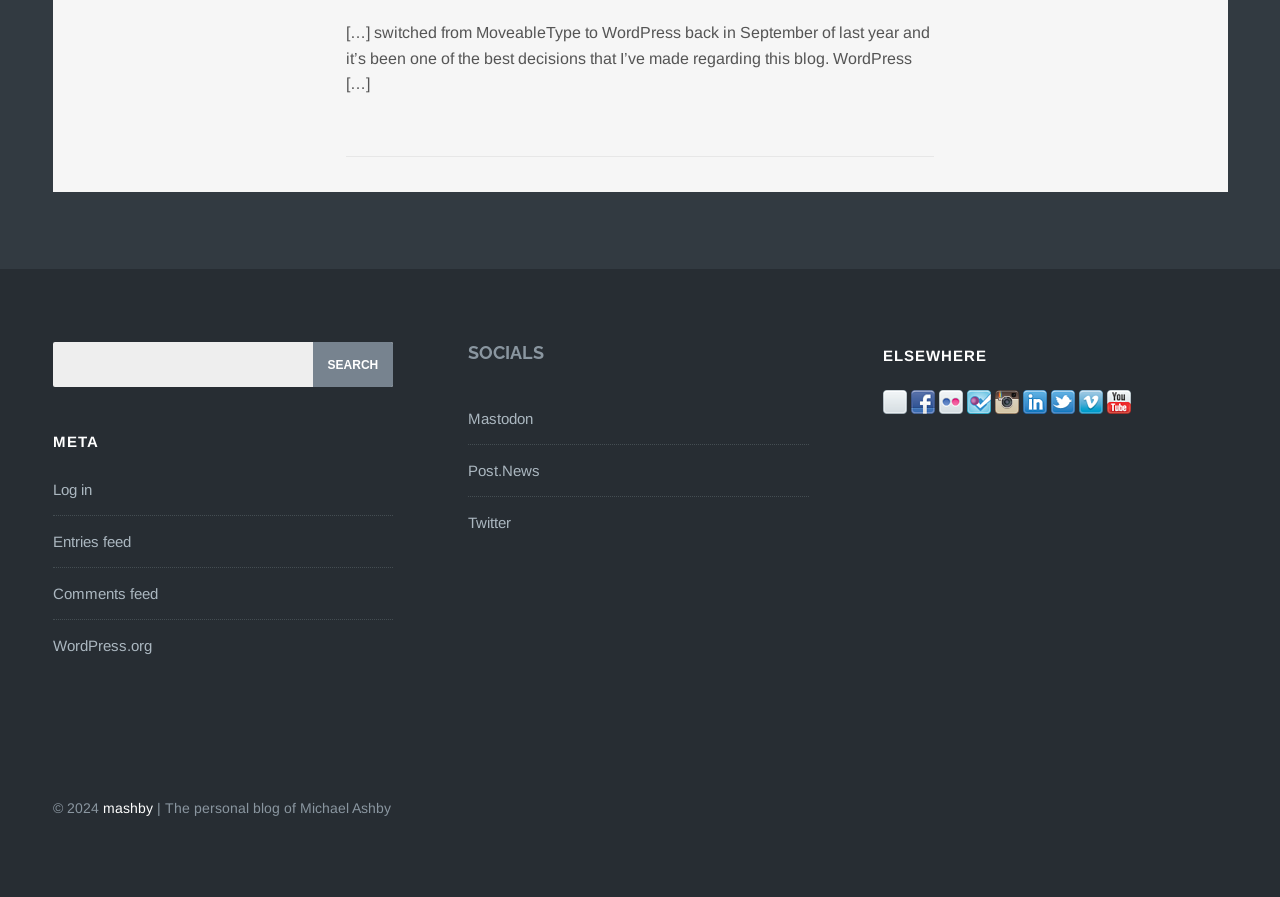Find the bounding box coordinates of the clickable area required to complete the following action: "View the personal blog of Michael Ashby".

[0.129, 0.892, 0.305, 0.91]